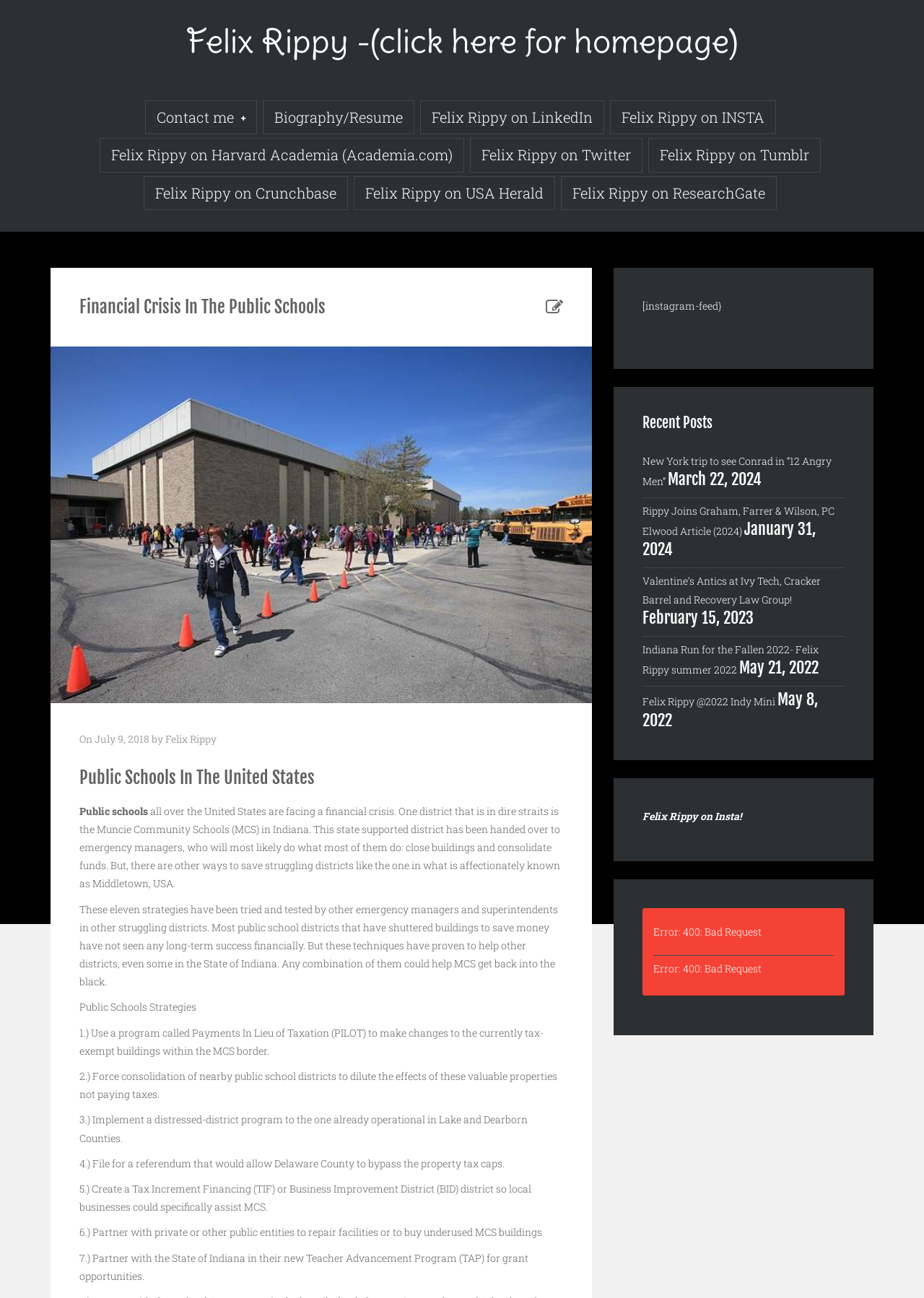How many recent posts are listed? Observe the screenshot and provide a one-word or short phrase answer.

5